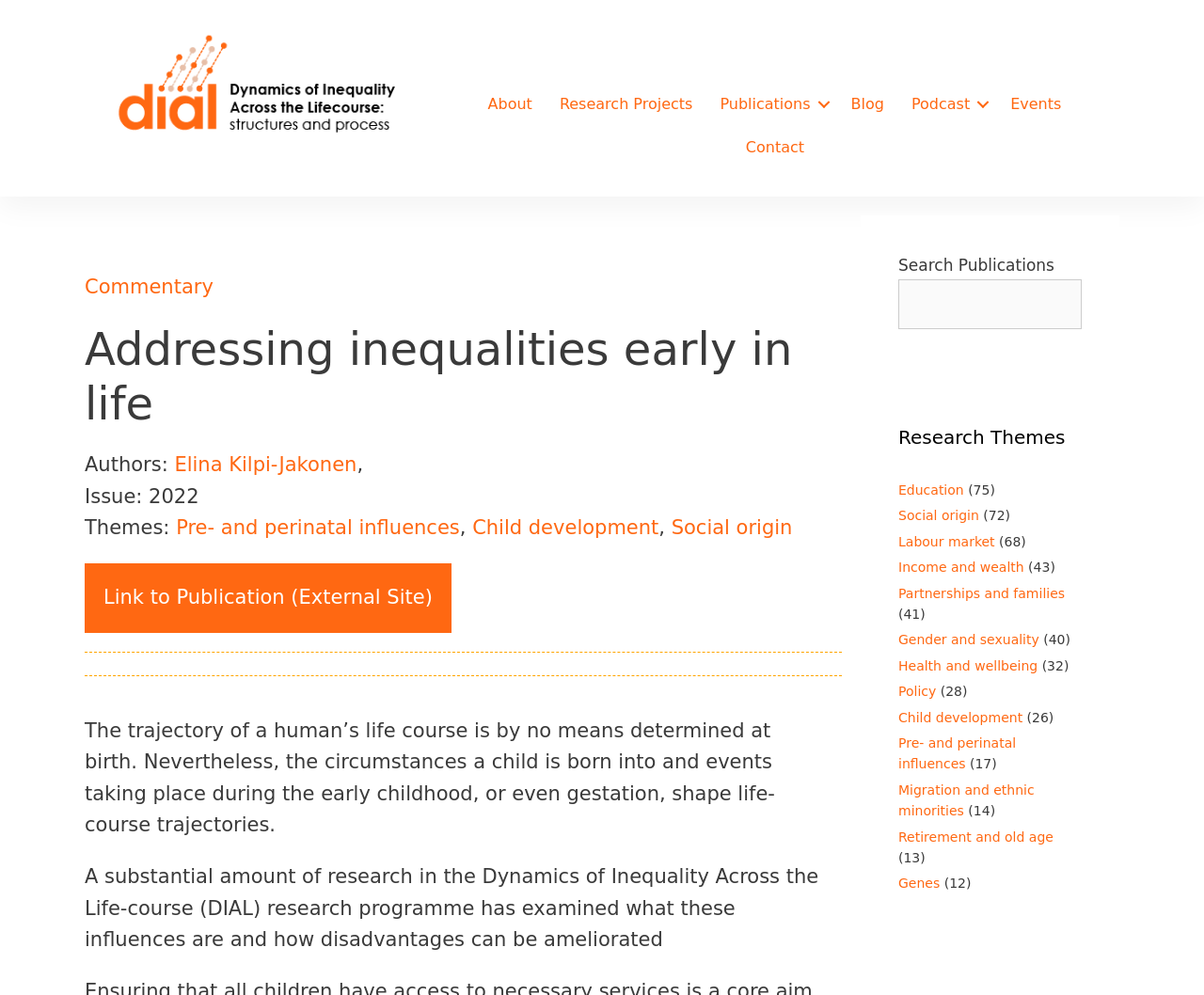What is the theme of the publication?
Refer to the image and provide a one-word or short phrase answer.

Pre- and perinatal influences, Child development, Social origin